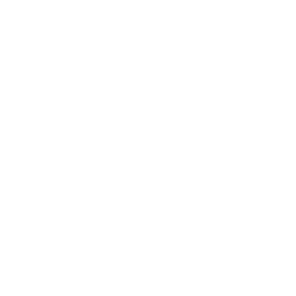What is the LE1-D Magnetic Starter known for?
Please use the image to provide a one-word or short phrase answer.

Reliable performance